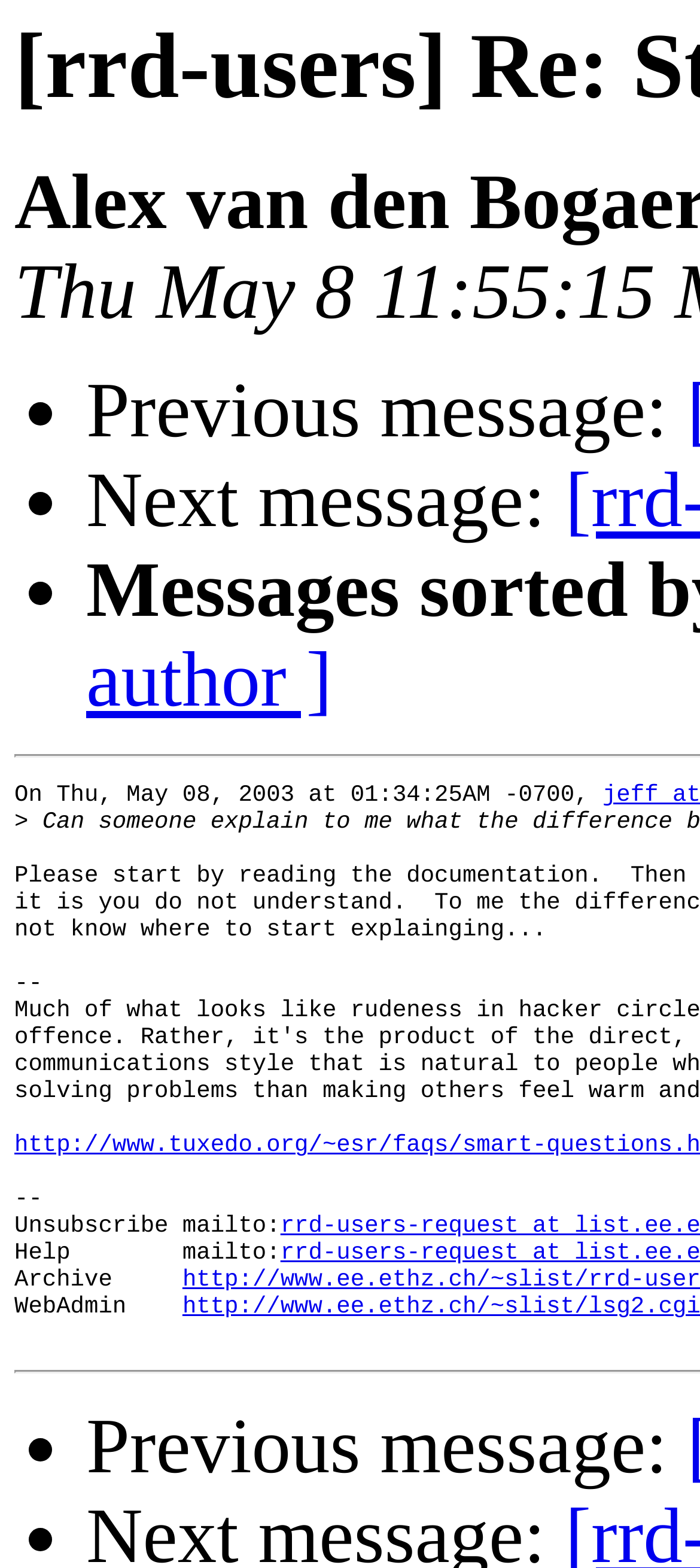Respond to the question below with a single word or phrase:
What is the navigation option above 'On Thu, May 08, 2003 at 01:34:25AM -0700,'?

Previous message